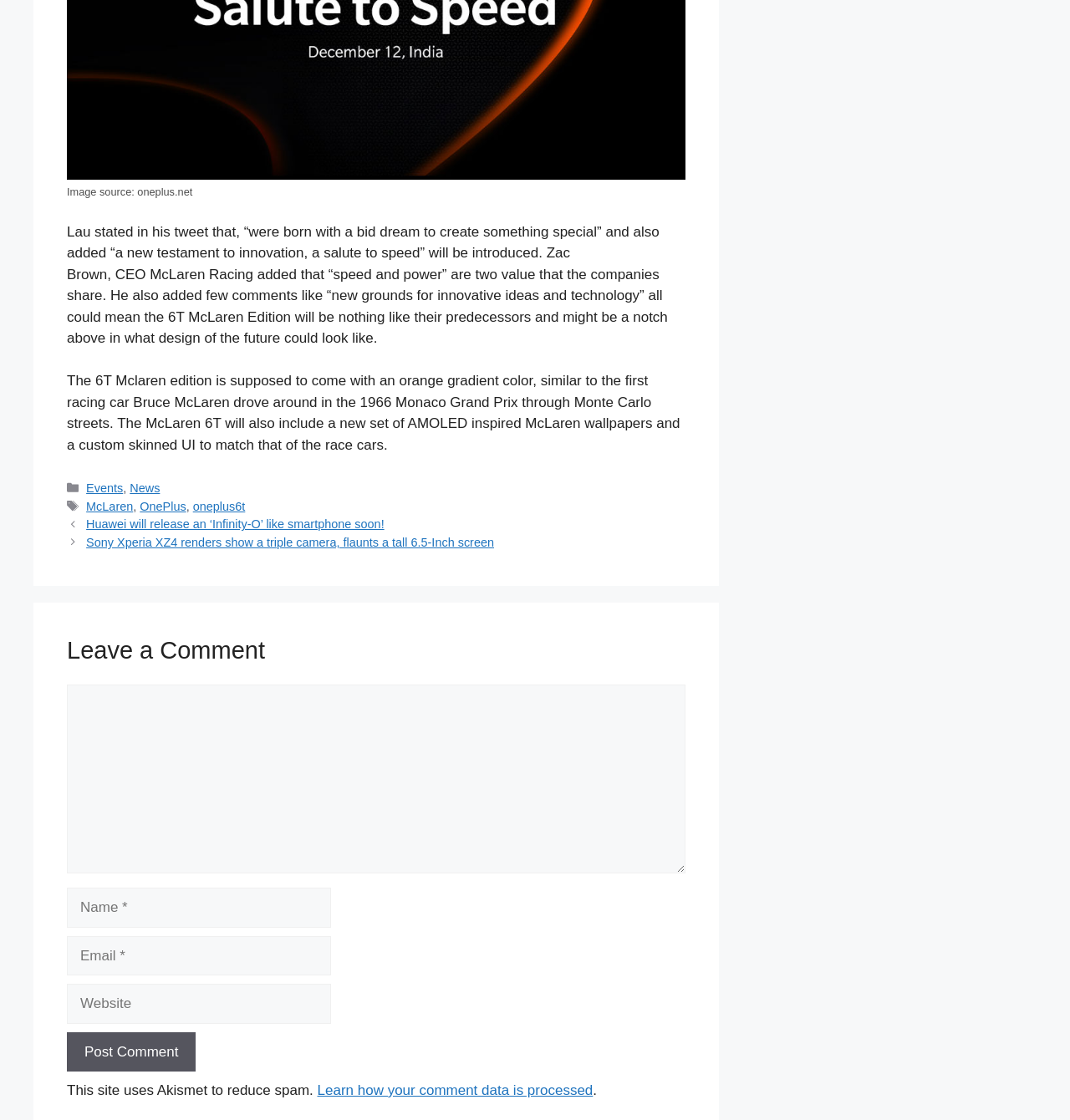Specify the bounding box coordinates of the area to click in order to execute this command: 'Enter a comment'. The coordinates should consist of four float numbers ranging from 0 to 1, and should be formatted as [left, top, right, bottom].

[0.062, 0.611, 0.641, 0.78]